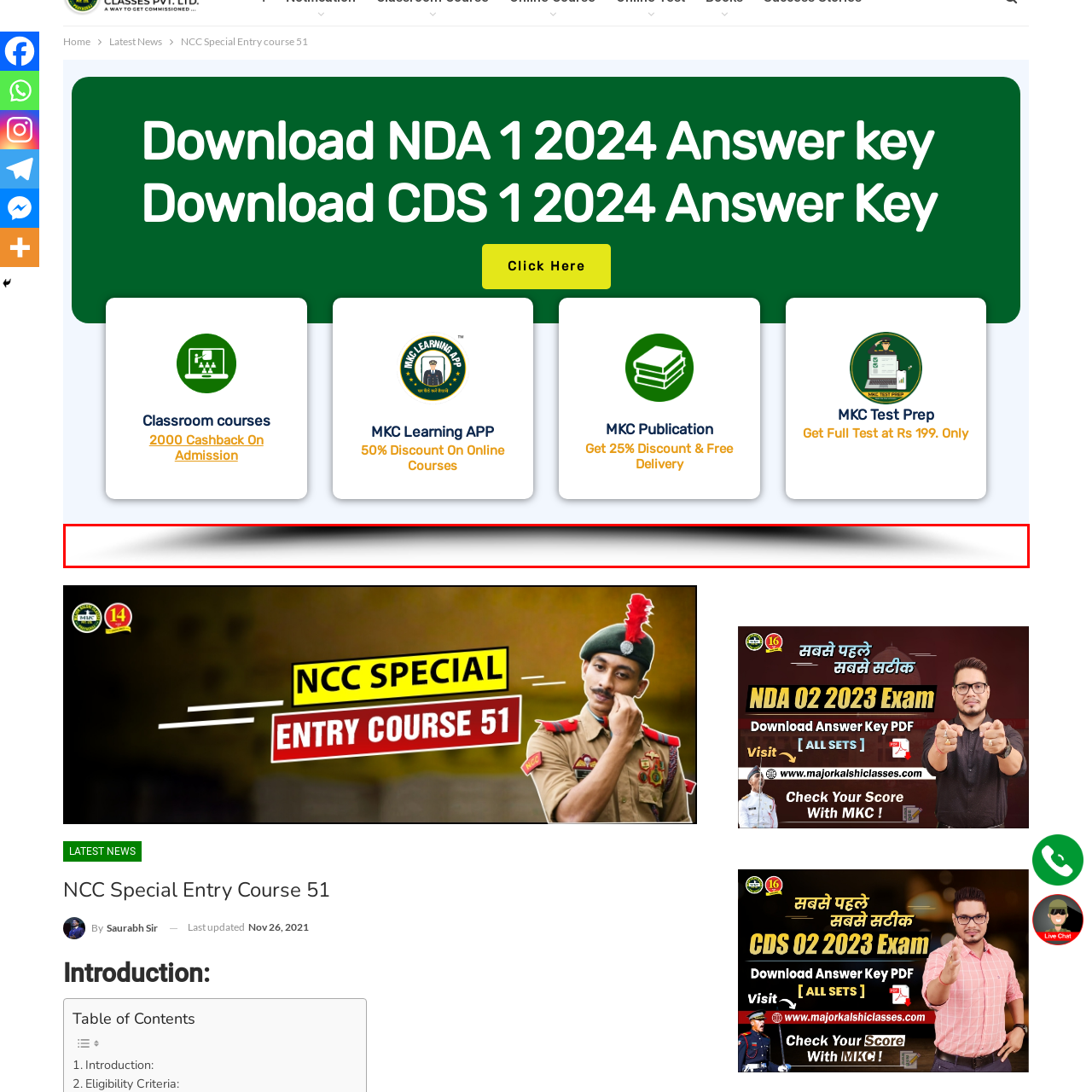Describe extensively the contents of the image within the red-bordered area.

The image features a gradient that transitions from black to transparent, creating a soft shadow effect. This visual element is likely used to enhance the aesthetic of the surrounding content on the webpage, providing a subtle backdrop that complements various links and buttons. Positioned strategically within the "Slider" section, this shadow may serve to draw attention to key features or promotions related to the "NCC Special Entry course 51," ensuring that important elements stand out while maintaining a polished, professional appearance. The design indicates a focus on user engagement and an organized layout for ease of navigation.